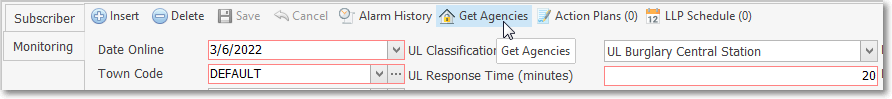Explain the details of the image comprehensively.

The image displays a user interface from a software application dedicated to managing subscriber data, specifically under the "Monitoring" section. The interface highlights the "Get Agencies" feature, which is crucial for retrieving agency information related to the monitoring services. 

Key elements visible in the image include:
- A section displaying subscriber-specific fields, such as "Date Online," which shows the date set to 3/6/2022, and "Town Code," currently filled with "DEFAULT." 
- Dropdown menus for selecting classifications and response times, where users can define the urgency and nature of incidents requiring agency responses, like UL (Underwriters Laboratories) classification for the central station.
- An evident button labeled "Get Agencies," suggesting that users can initiate a process to access a complete list of relevant police, medical, and fire agencies through this feature.

This interface is designed to streamline operations for subscribers, ensuring effective communication and coordination with various emergency agencies.